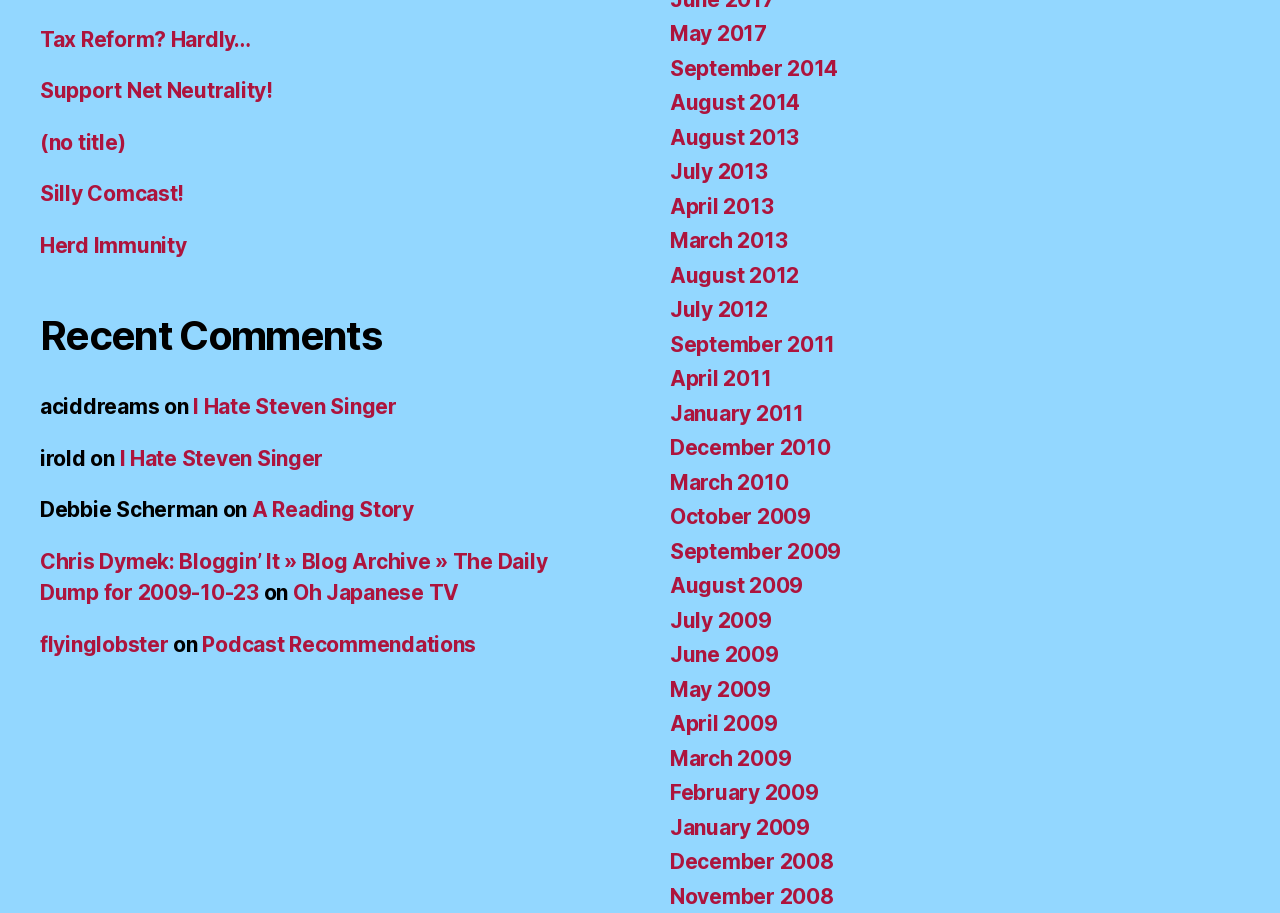What is the oldest month listed in the archive?
Look at the screenshot and respond with one word or a short phrase.

December 2008